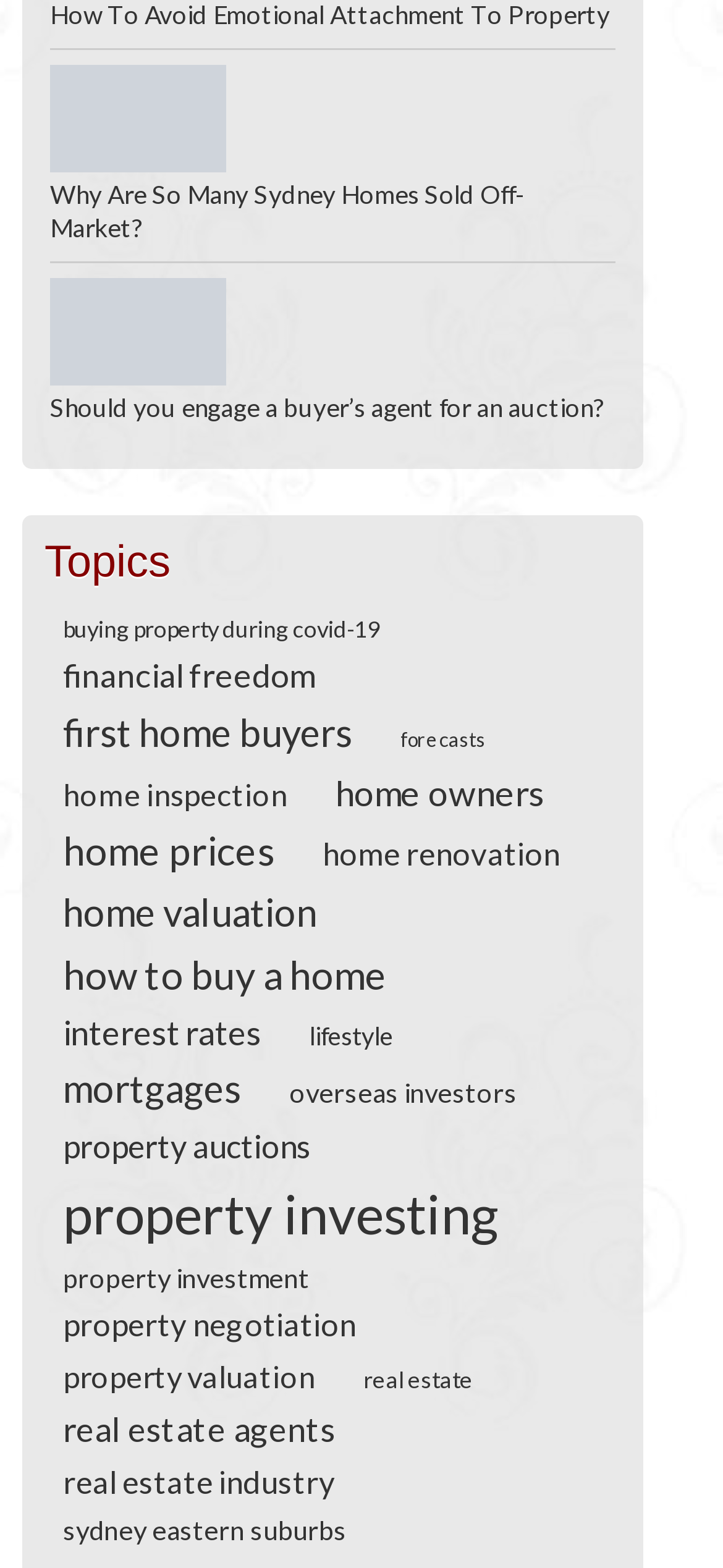Can you specify the bounding box coordinates for the region that should be clicked to fulfill this instruction: "Call the phone number".

None